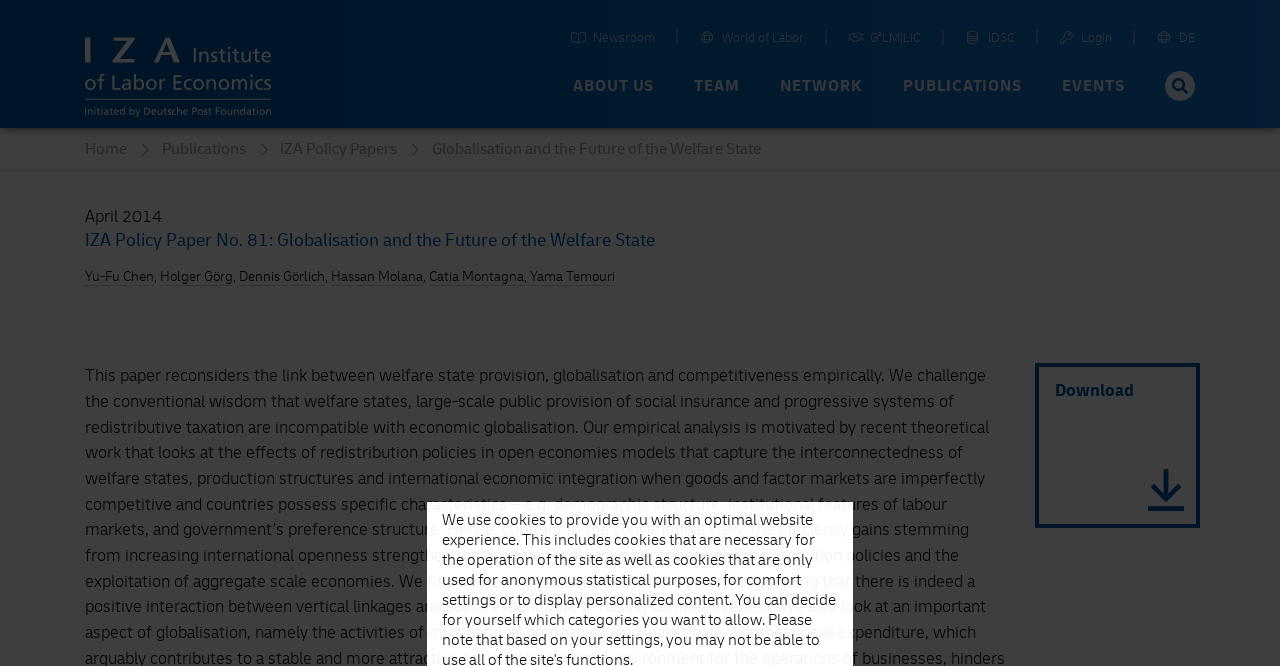Identify the coordinates of the bounding box for the element that must be clicked to accomplish the instruction: "View IZA Policy Paper No. 81".

[0.066, 0.345, 0.859, 0.399]